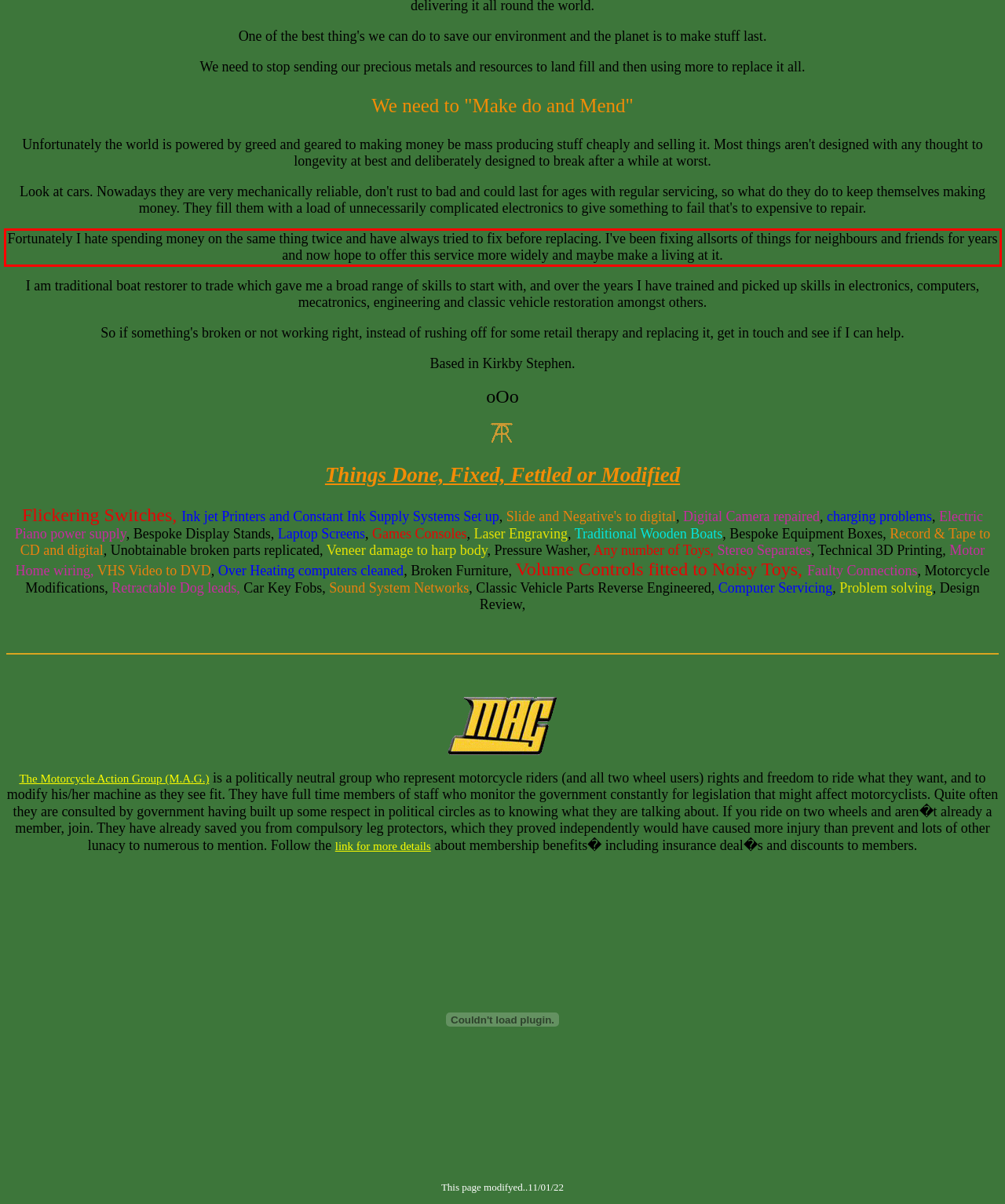Review the webpage screenshot provided, and perform OCR to extract the text from the red bounding box.

Fortunately I hate spending money on the same thing twice and have always tried to fix before replacing. I've been fixing allsorts of things for neighbours and friends for years and now hope to offer this service more widely and maybe make a living at it.